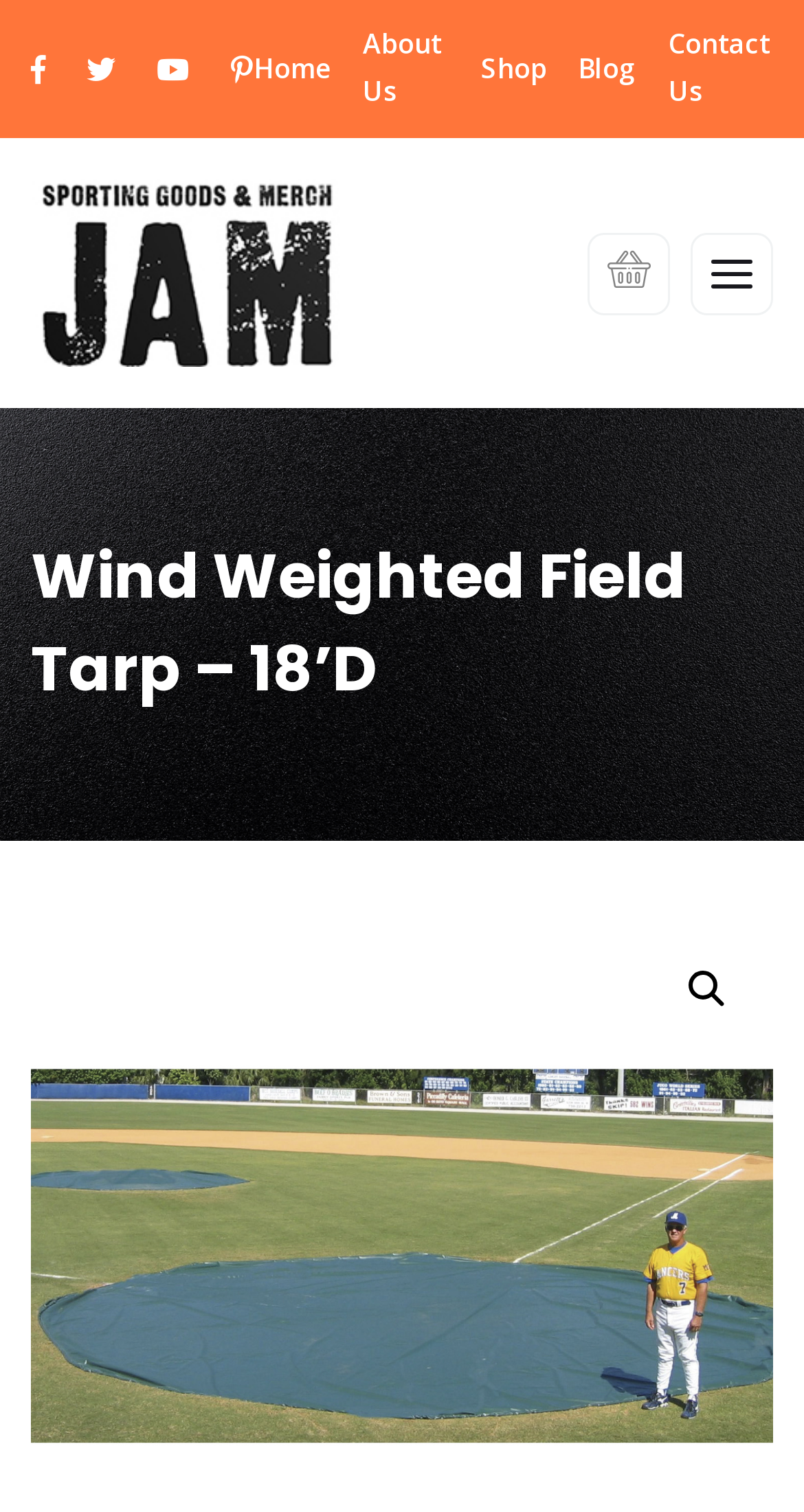Identify the bounding box coordinates of the section that should be clicked to achieve the task described: "browse shop".

[0.598, 0.016, 0.681, 0.075]